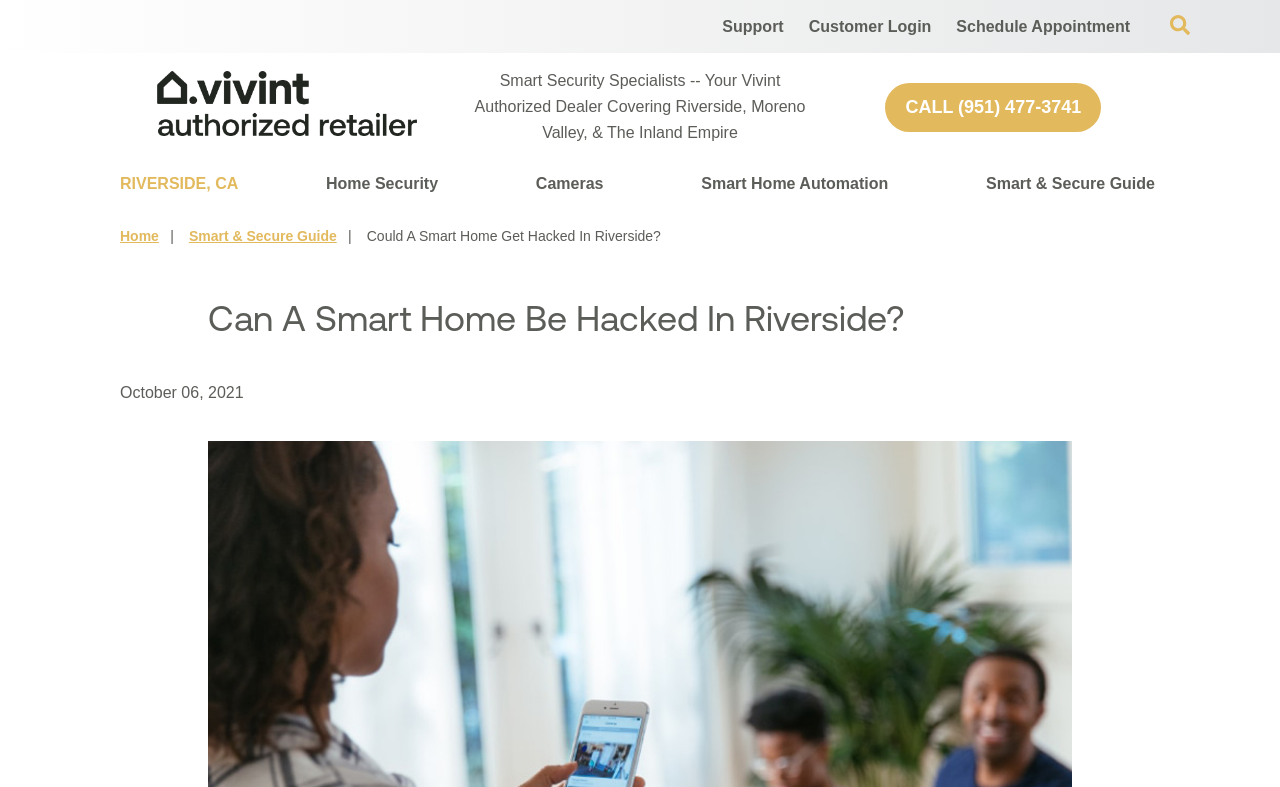Highlight the bounding box coordinates of the element you need to click to perform the following instruction: "Switch to English."

None